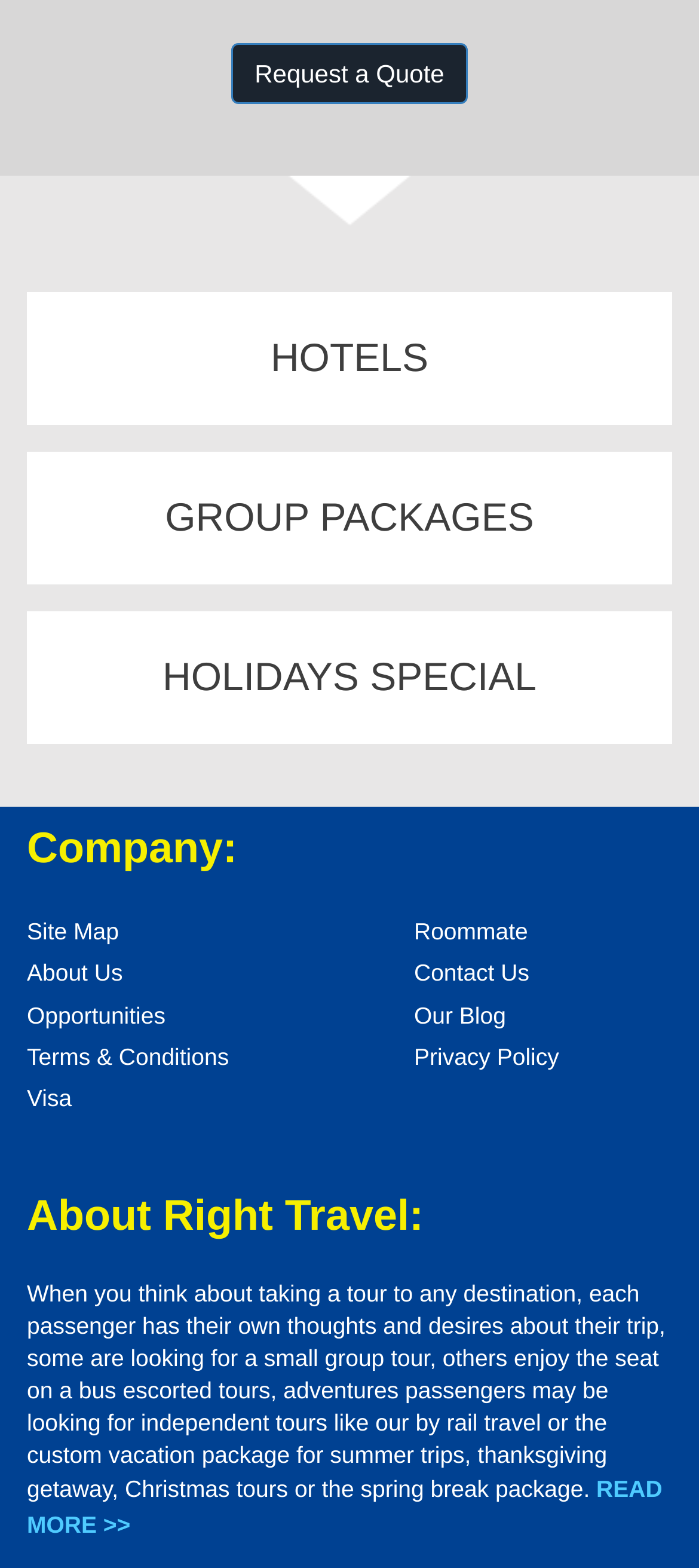Analyze the image and deliver a detailed answer to the question: What is the topic of the paragraph?

The paragraph located at the bottom of the webpage, with a bounding box of [0.038, 0.816, 0.952, 0.958], discusses the different preferences of passengers when taking a tour to any destination. It mentions that some passengers look for small group tours, while others enjoy escorted tours or independent tours.